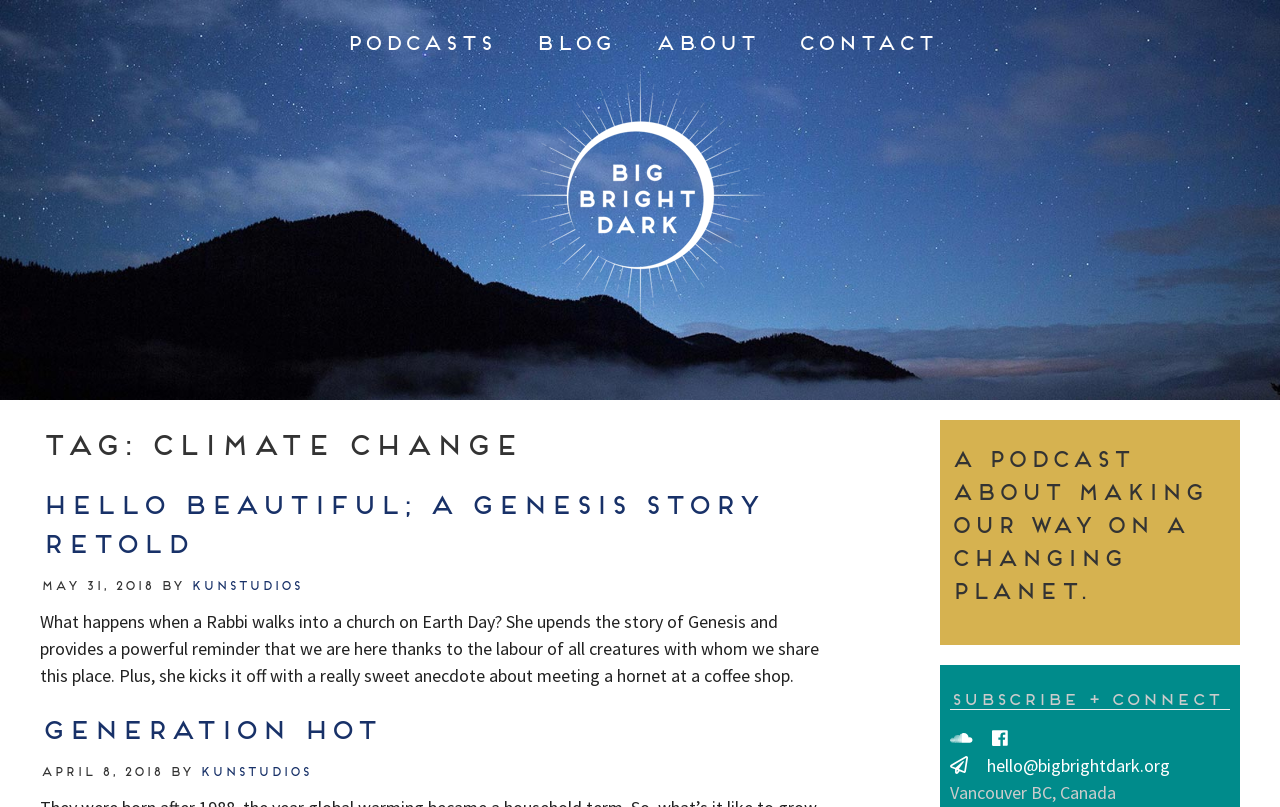Identify the bounding box coordinates of the element that should be clicked to fulfill this task: "view climate change blog posts". The coordinates should be provided as four float numbers between 0 and 1, i.e., [left, top, right, bottom].

[0.031, 0.52, 0.641, 0.572]